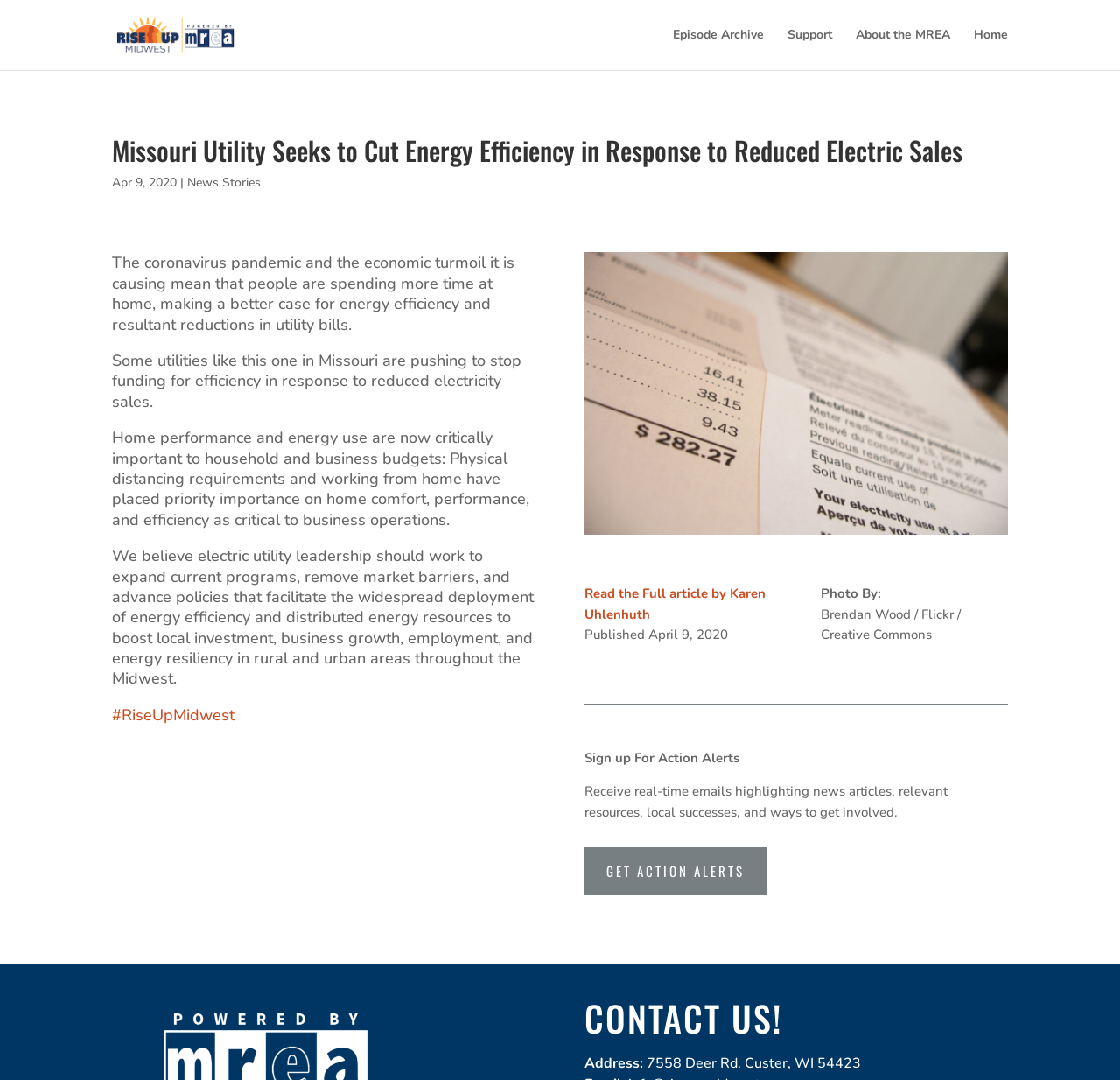Please analyze the image and provide a thorough answer to the question:
What is the purpose of the 'Sign up For Action Alerts' button?

I found the purpose of the 'Sign up For Action Alerts' button by reading the StaticText element with the content 'Receive real-time emails highlighting news articles, relevant resources, local successes, and ways to get involved.' which is located below the button.